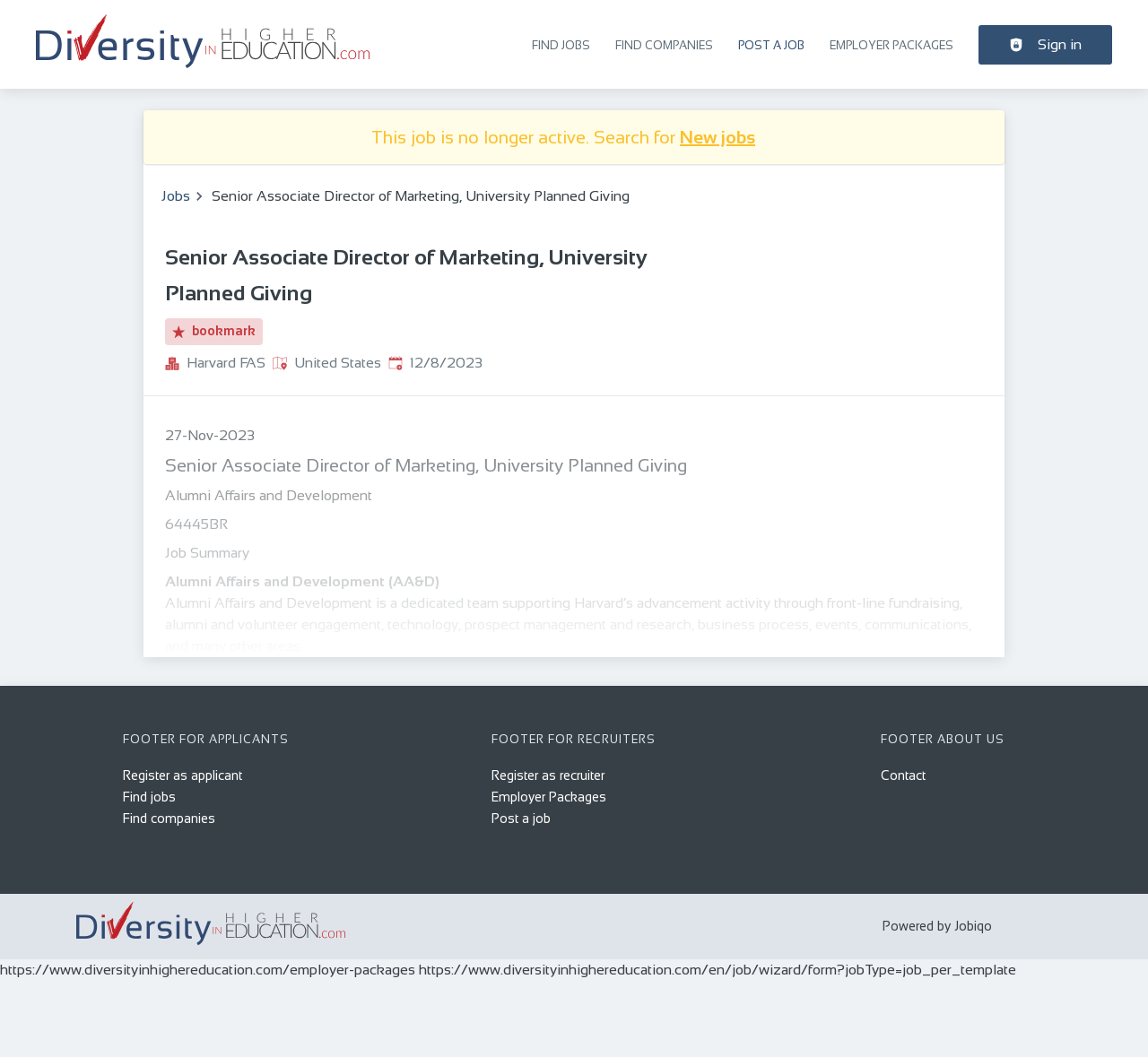What is the name of the university associated with this job posting?
Using the information from the image, answer the question thoroughly.

I found the university name by looking at the company information section, which mentions 'Harvard FAS'.